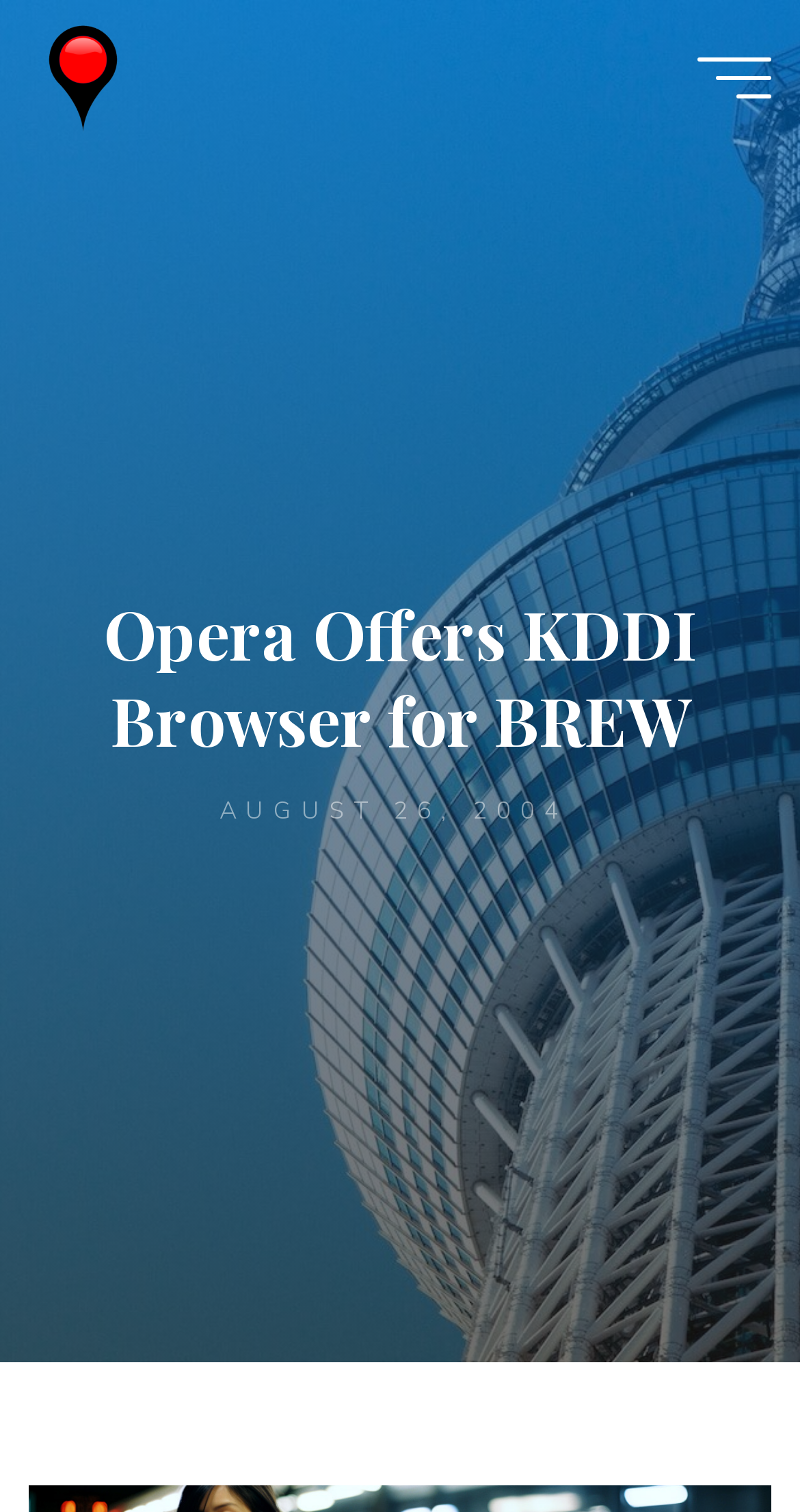Please give a one-word or short phrase response to the following question: 
What is the date of the news article?

AUGUST 26, 2004